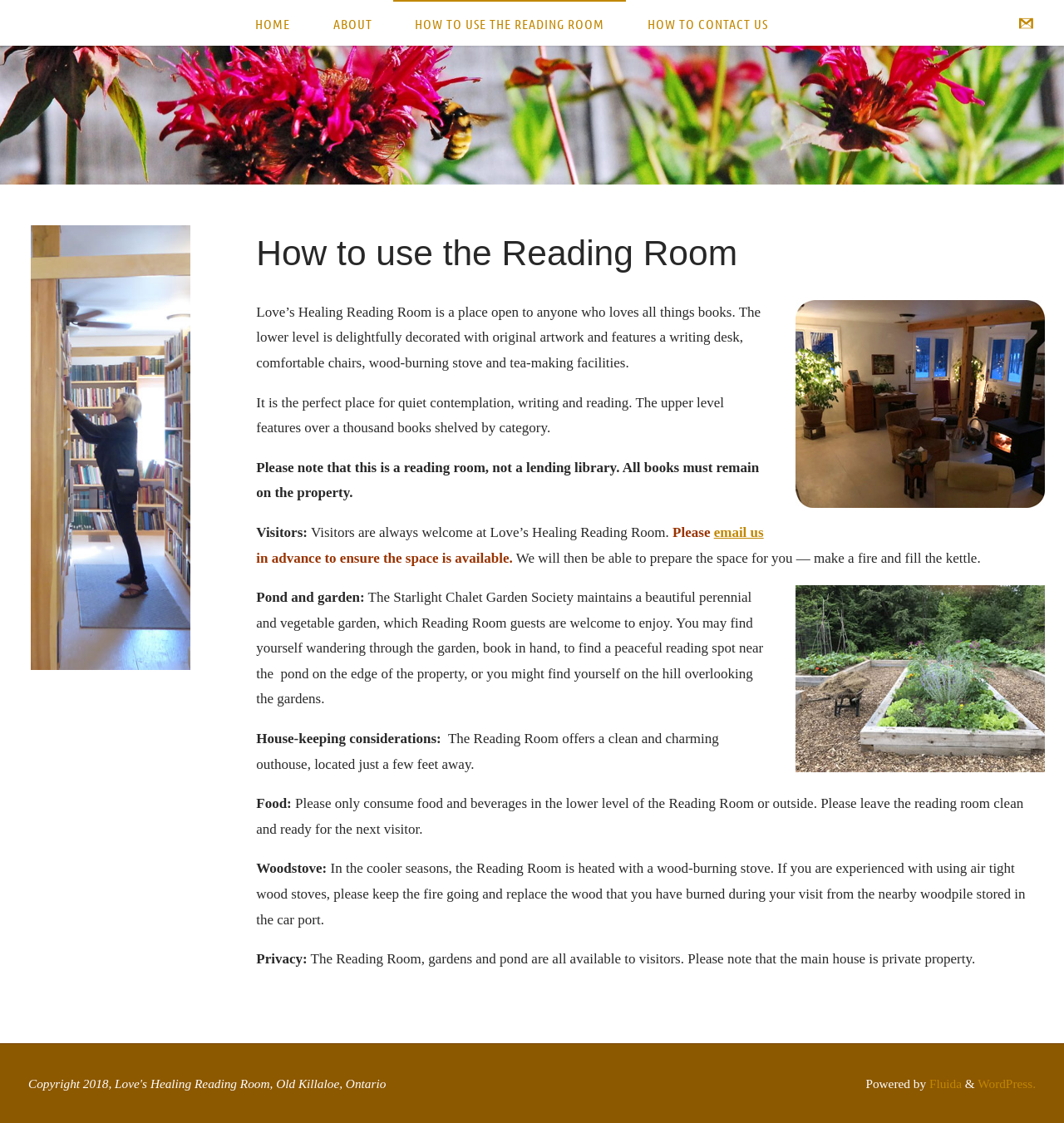Extract the top-level heading from the webpage and provide its text.

How to use the Reading Room